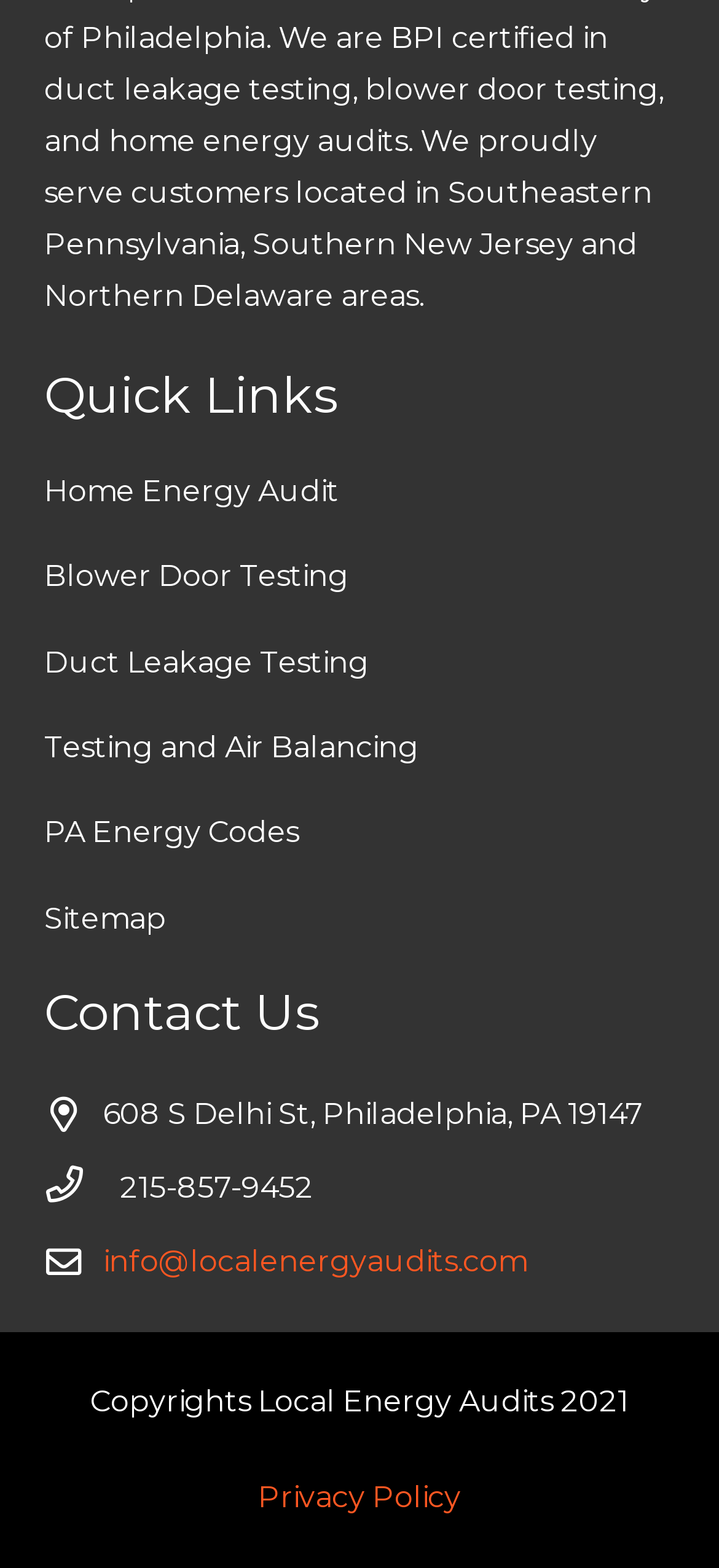Please identify the coordinates of the bounding box that should be clicked to fulfill this instruction: "Click on Home Energy Audit".

[0.062, 0.302, 0.472, 0.324]